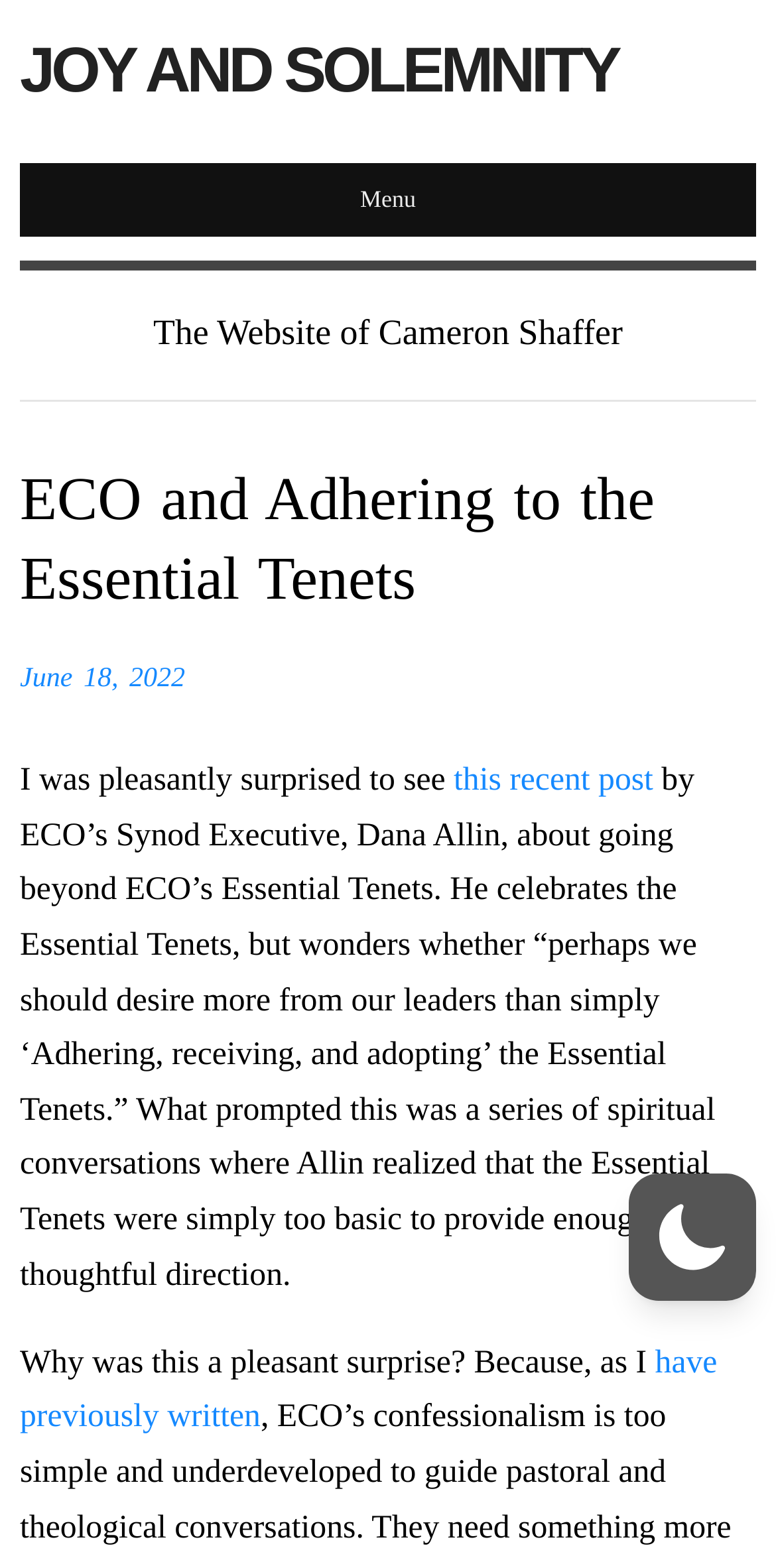From the image, can you give a detailed response to the question below:
What is the date of the article?

I determined the date of the article by looking at the link element with the text 'June 18, 2022' which has a bounding box coordinate of [0.026, 0.424, 0.239, 0.443]. This suggests that it is a date-related element, likely to be the publication date of the article.